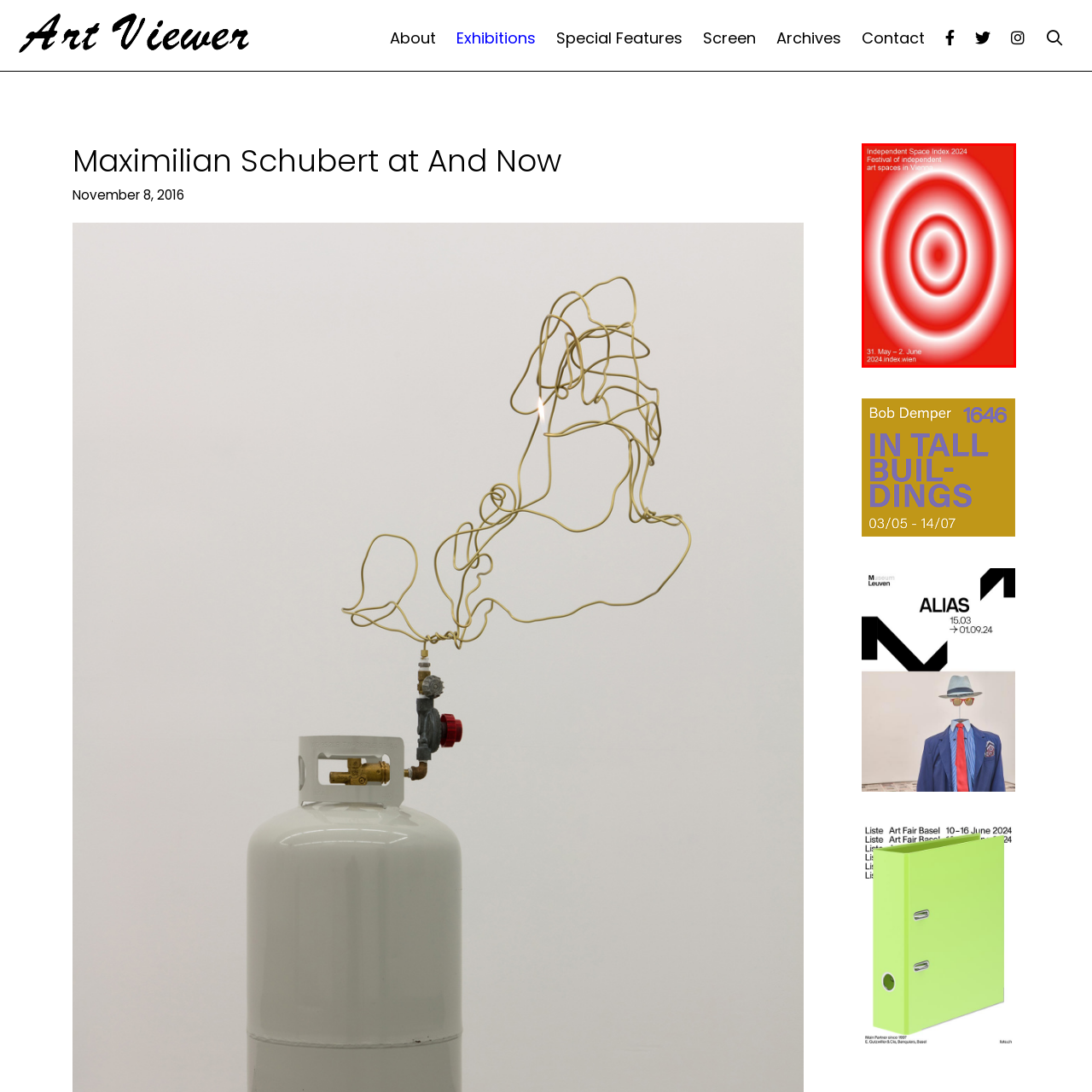Provide a thorough description of the image enclosed within the red border.

The image features a vibrant red background with concentric circles radiating outward, creating a striking visual effect. At the top left, bold text reads "Independent Space Index 2024," followed by "Festival of independent art spaces in Vienna." This design is complemented by a date at the bottom: "31. May – 2. June," along with the website "2024.index.wien." The overall composition effectively captures attention and conveys a sense of excitement about the upcoming festival, which celebrates the creativity and diversity of independent art spaces in Vienna.